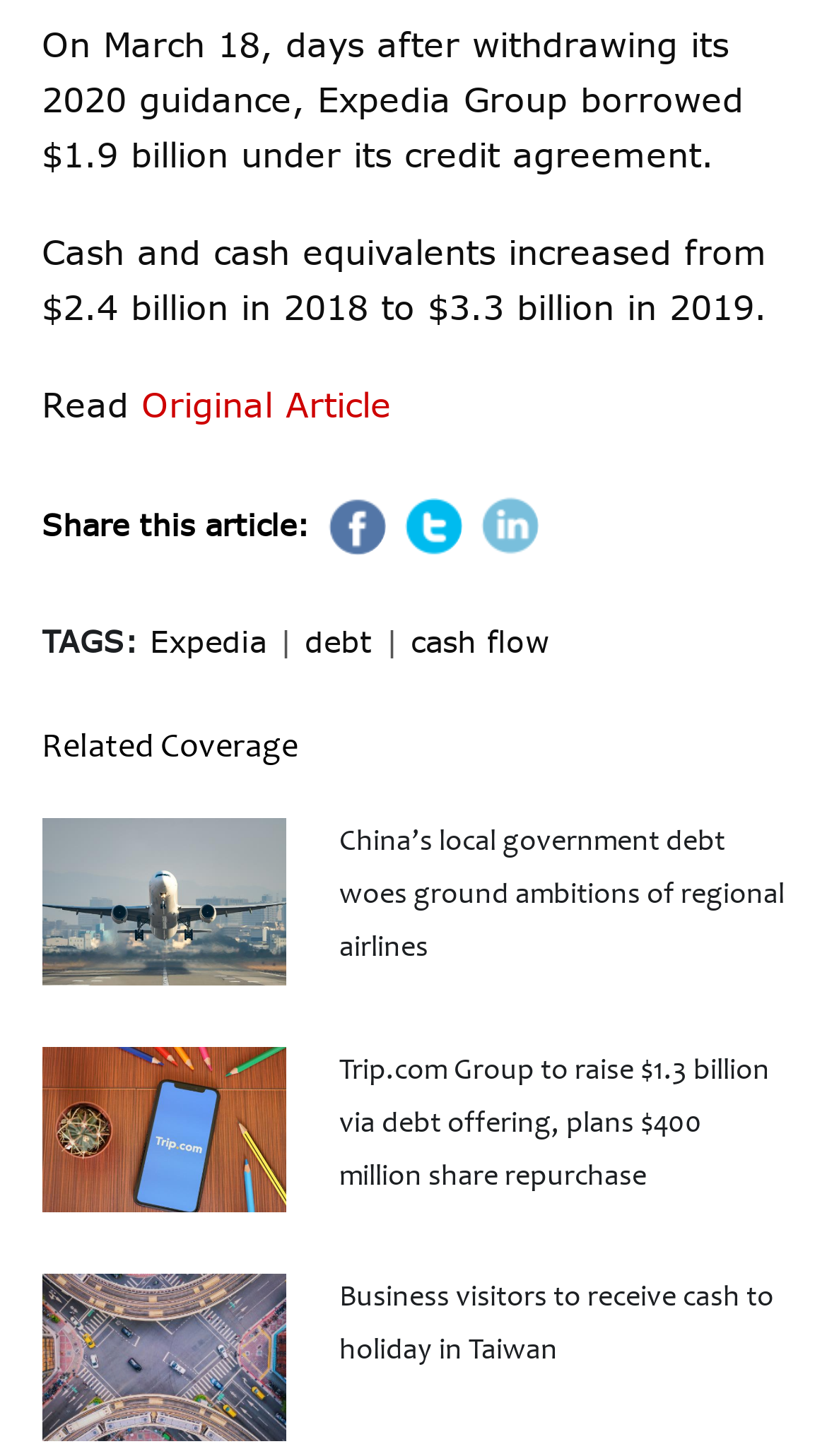What is the topic of the article? Observe the screenshot and provide a one-word or short phrase answer.

Expedia Group's debt